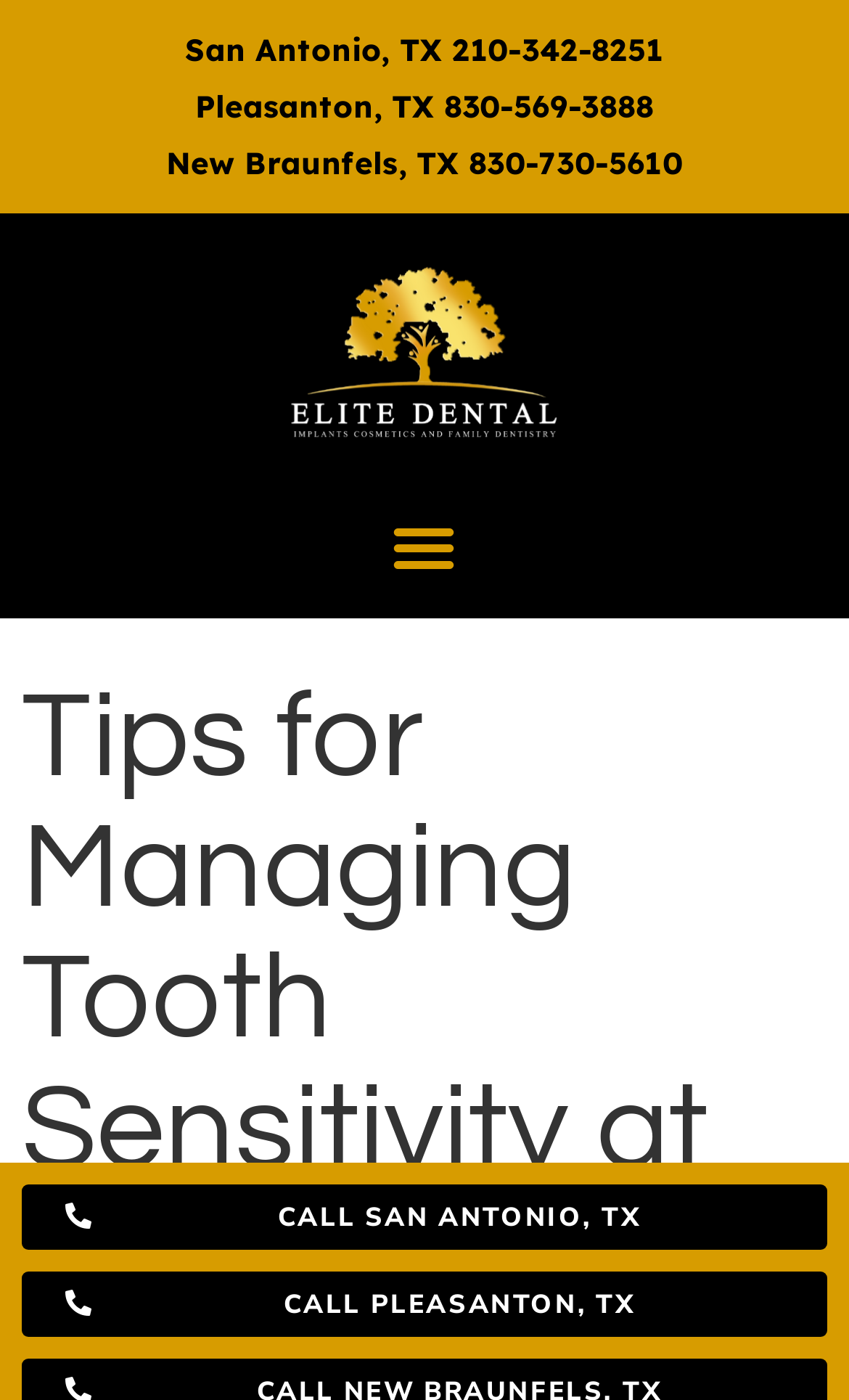Use a single word or phrase to answer the question: 
What is the phone number for the San Antonio location?

210-342-8251